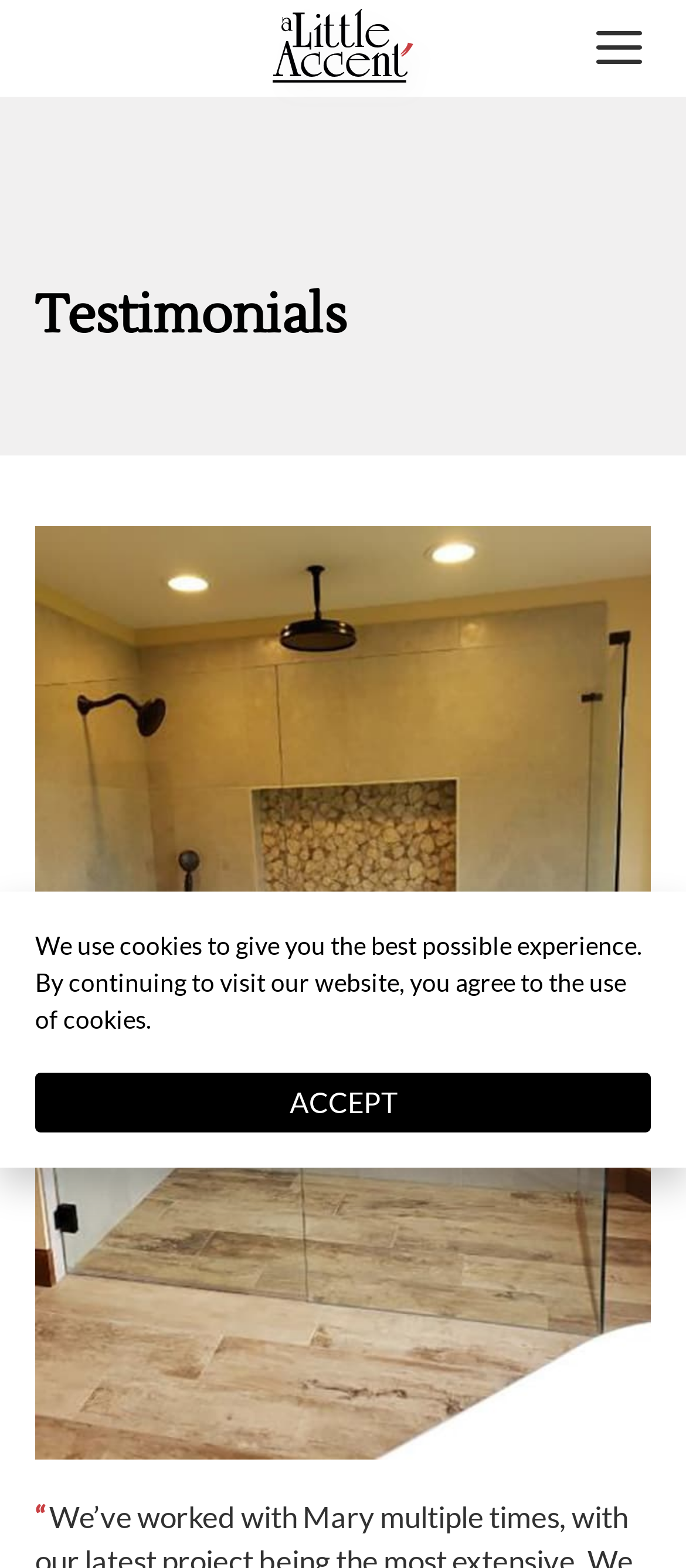Extract the bounding box coordinates for the HTML element that matches this description: "Menu". The coordinates should be four float numbers between 0 and 1, i.e., [left, top, right, bottom].

[0.856, 0.011, 0.949, 0.05]